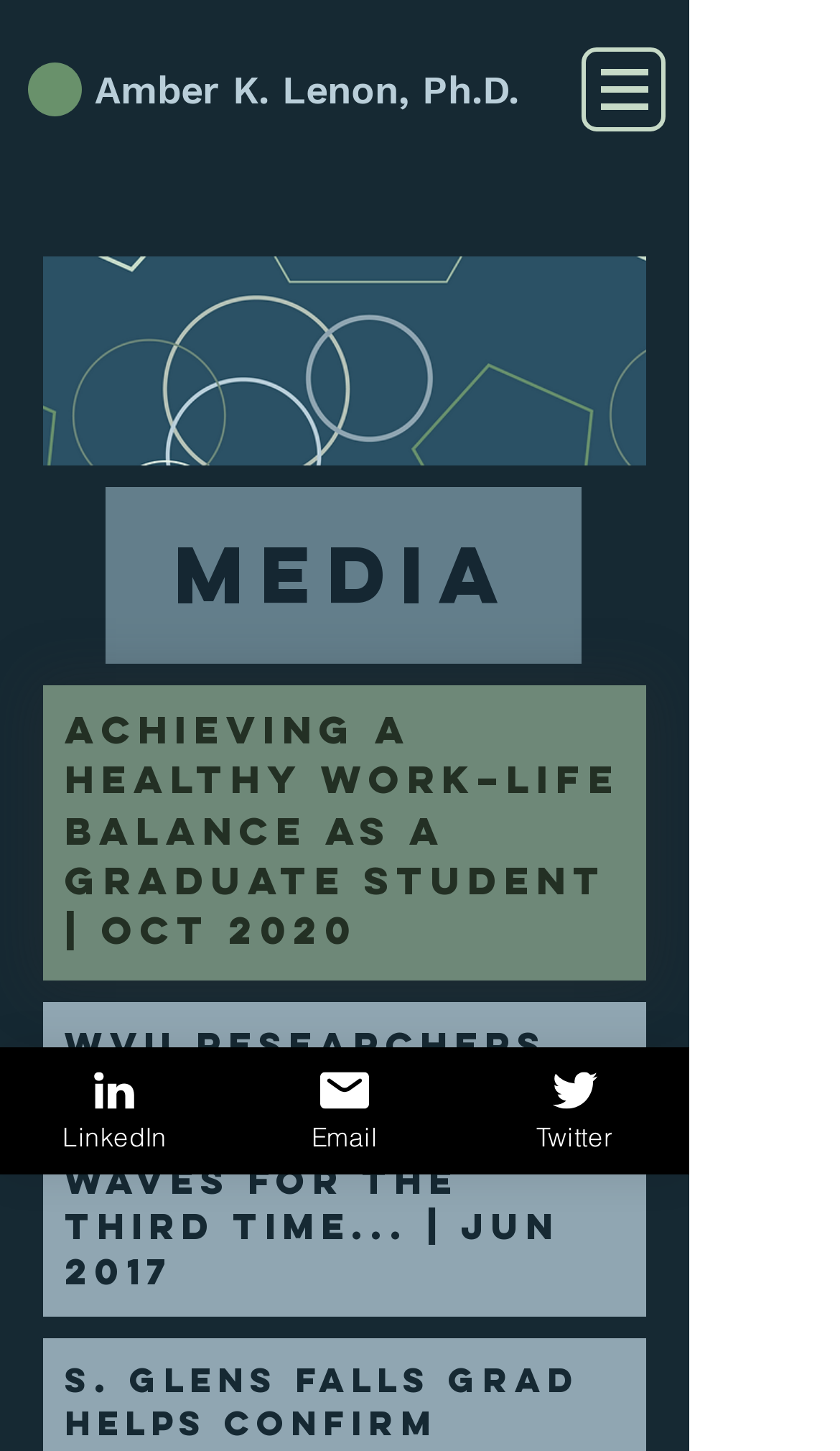What is the topic of the second article? From the image, respond with a single word or brief phrase.

Gravitational waves